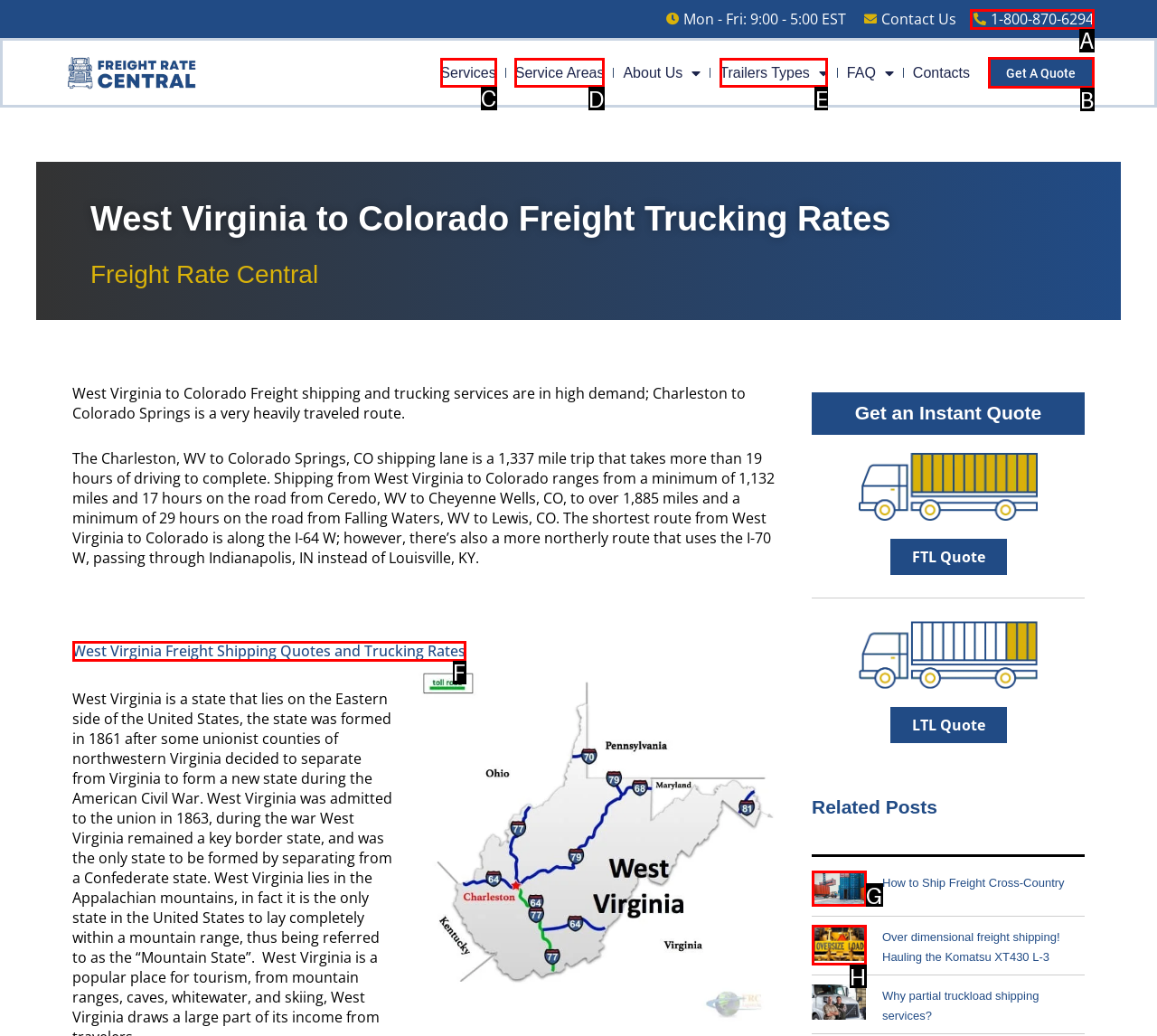Find the option you need to click to complete the following instruction: View services
Answer with the corresponding letter from the choices given directly.

C